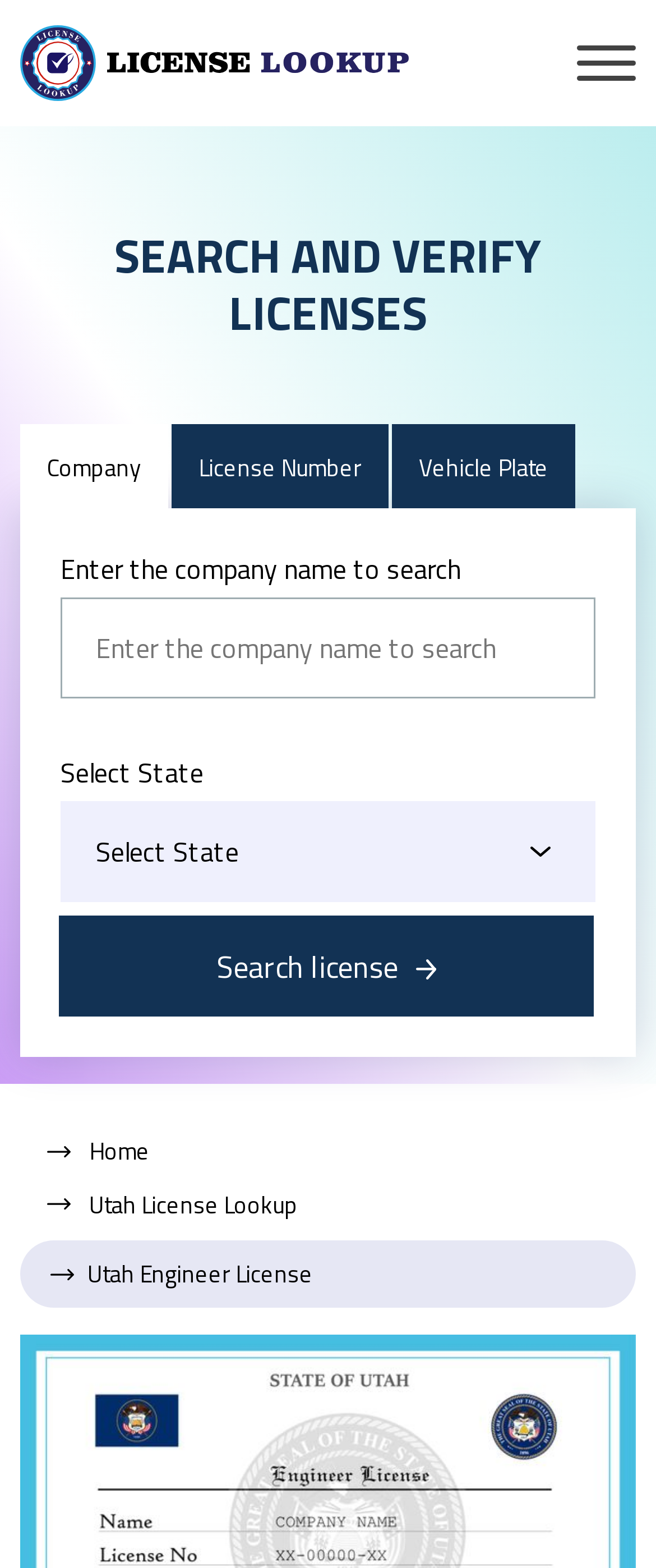Provide your answer in one word or a succinct phrase for the question: 
What is the navigation menu toggle button labeled as?

Toggle navigation